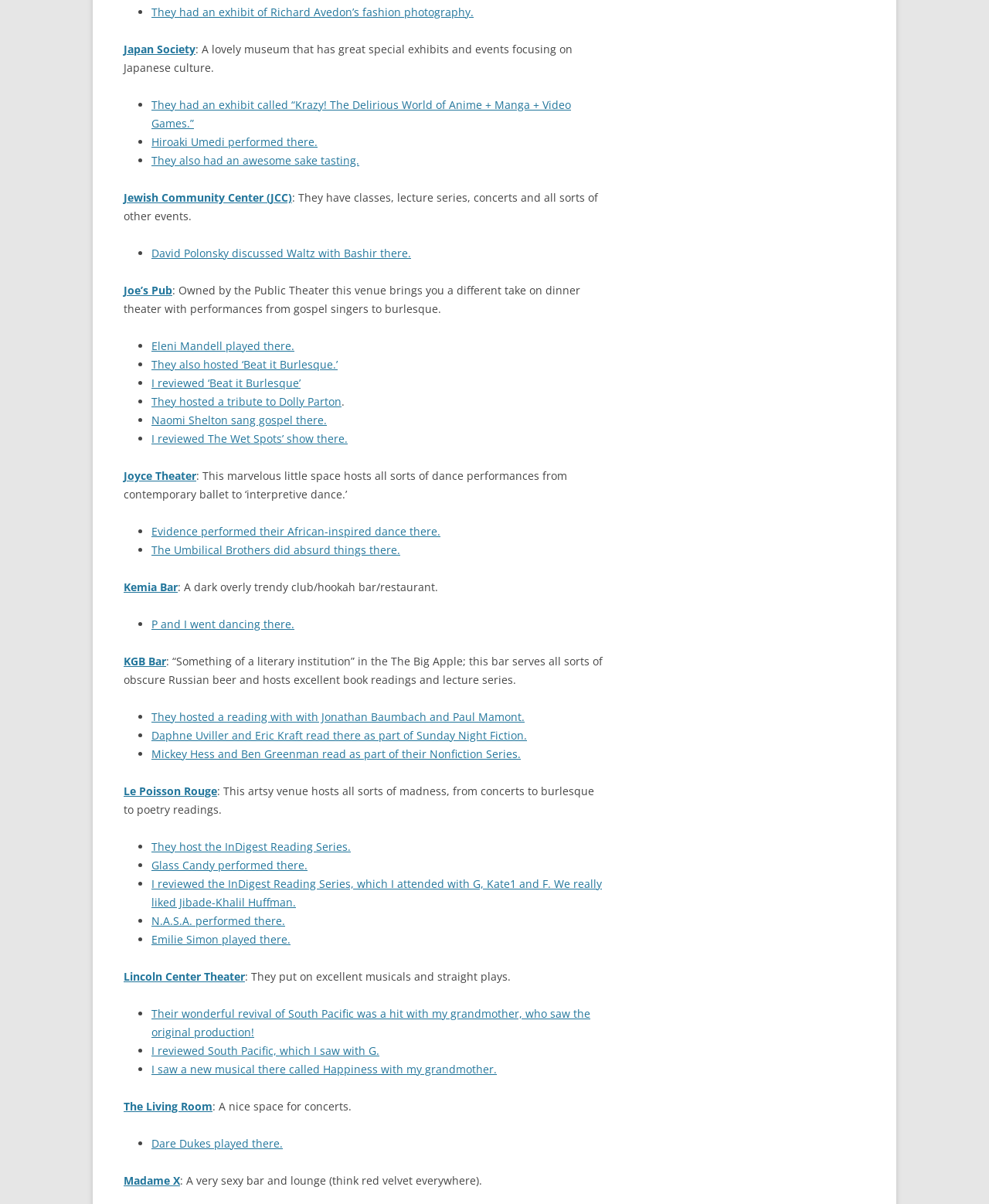Please identify the coordinates of the bounding box for the clickable region that will accomplish this instruction: "Explore Madame X".

[0.125, 0.974, 0.182, 0.986]